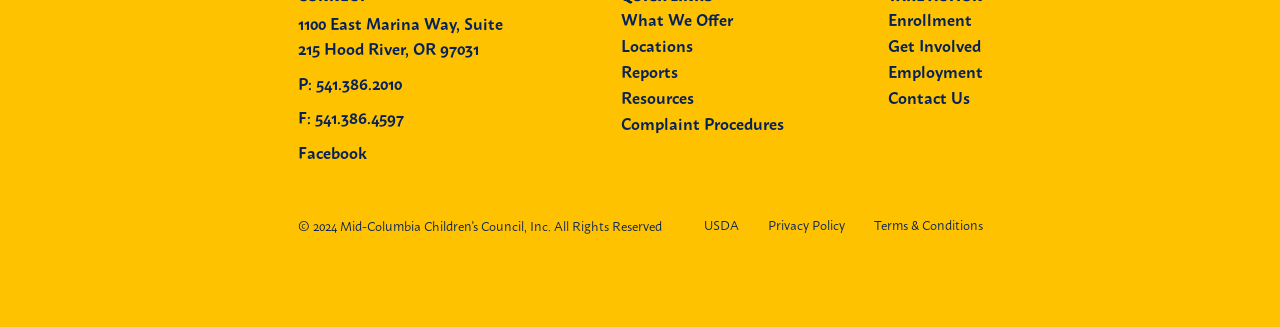Is there a link to Facebook on the webpage?
Provide a well-explained and detailed answer to the question.

In the top section of the webpage, there is a link to Facebook, which is indicated by the text 'Facebook'.